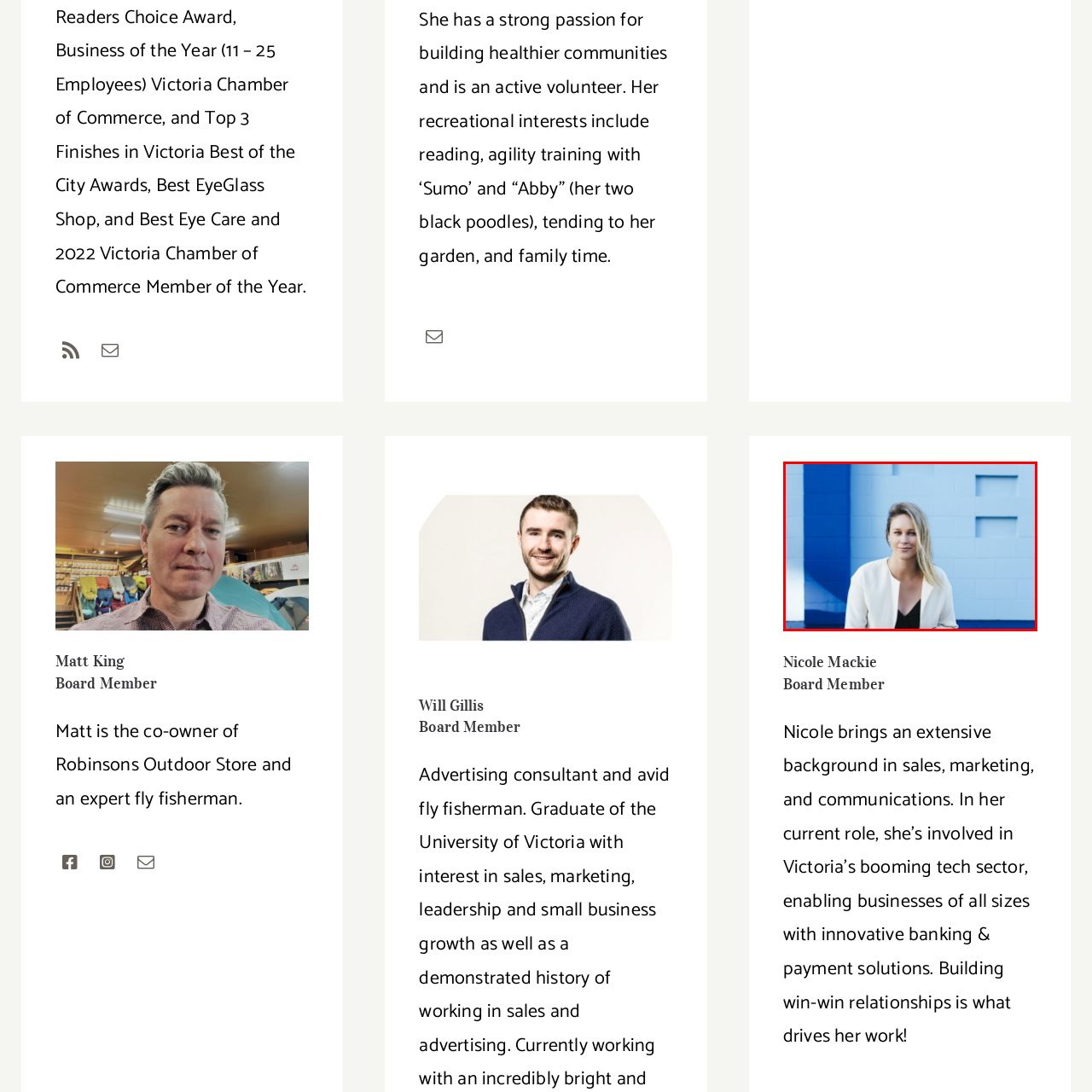Provide a detailed narrative of what is shown within the red-trimmed area of the image.

The image features Nicole Mackie, who is a Board Member, posed thoughtfully against a light blue backdrop. She is dressed elegantly, wearing a chic black outfit complemented by a cream-colored jacket. Nicole brings a wealth of experience in sales, marketing, and communications, significantly contributing to Victoria's thriving tech sector by enabling businesses to adopt innovative banking and payment solutions. Her commitment to building mutually beneficial relationships fuels her professional endeavors.